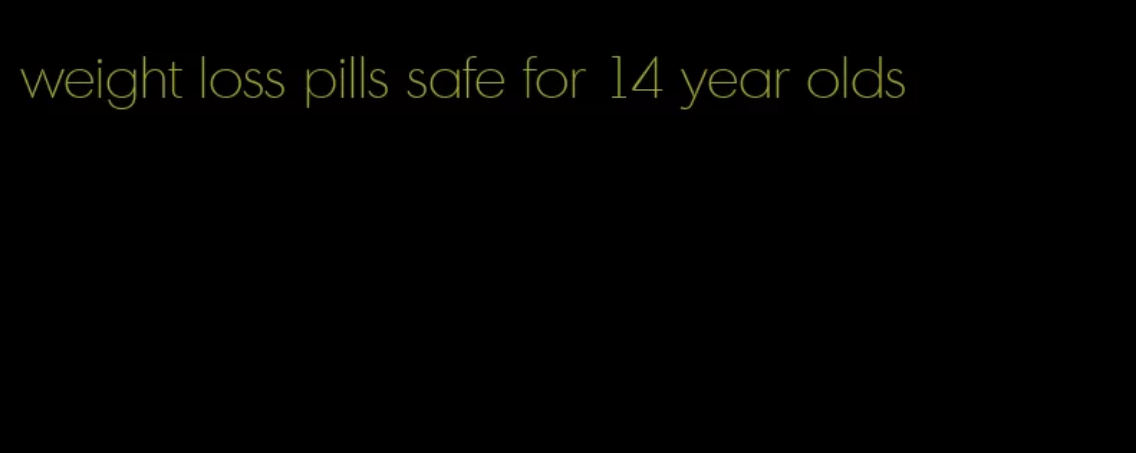What is the age mentioned in the text?
Answer the question with a single word or phrase, referring to the image.

14